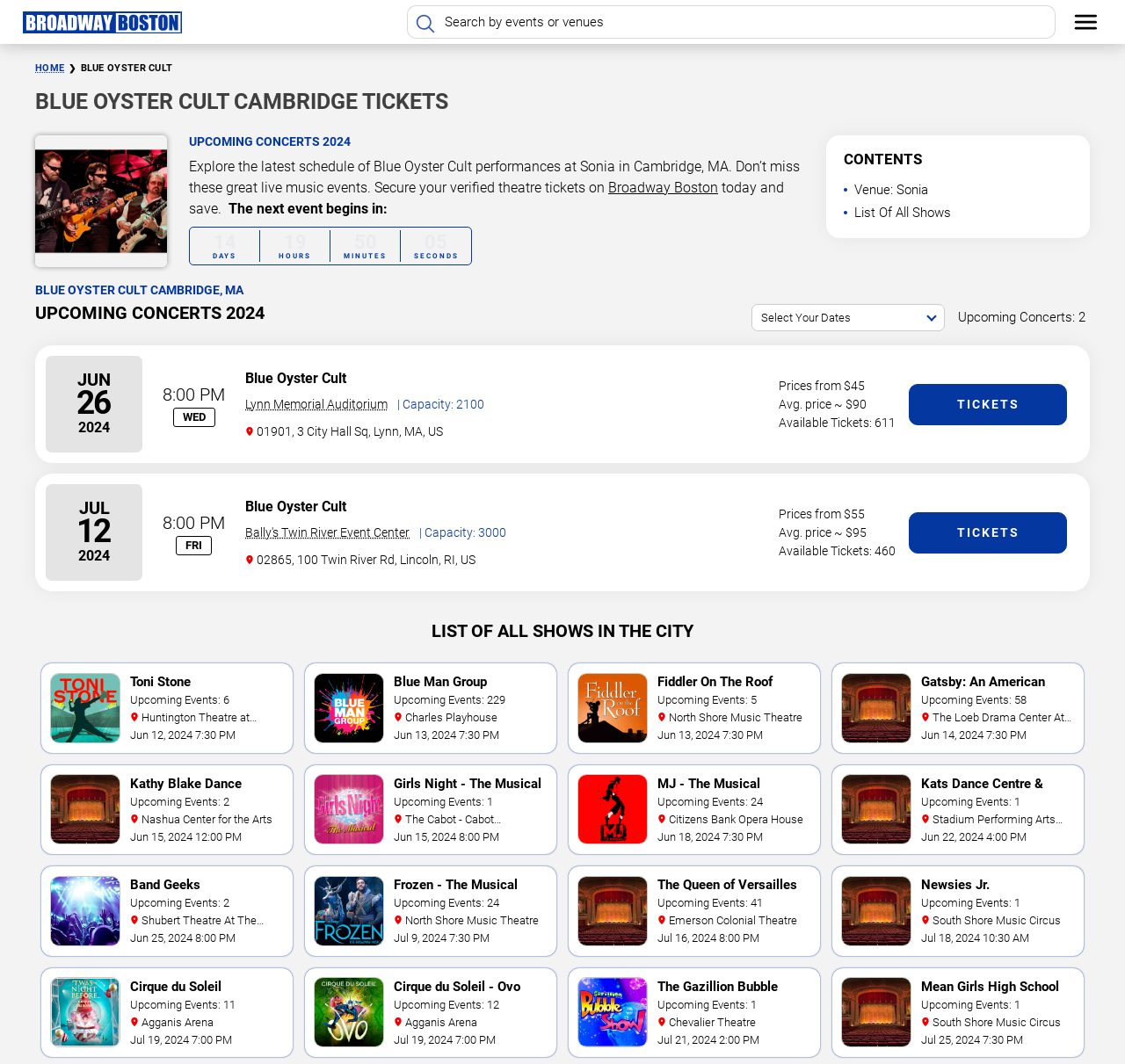Identify the bounding box coordinates of the specific part of the webpage to click to complete this instruction: "View Blue Oyster Cult tickets".

[0.808, 0.36, 0.948, 0.399]